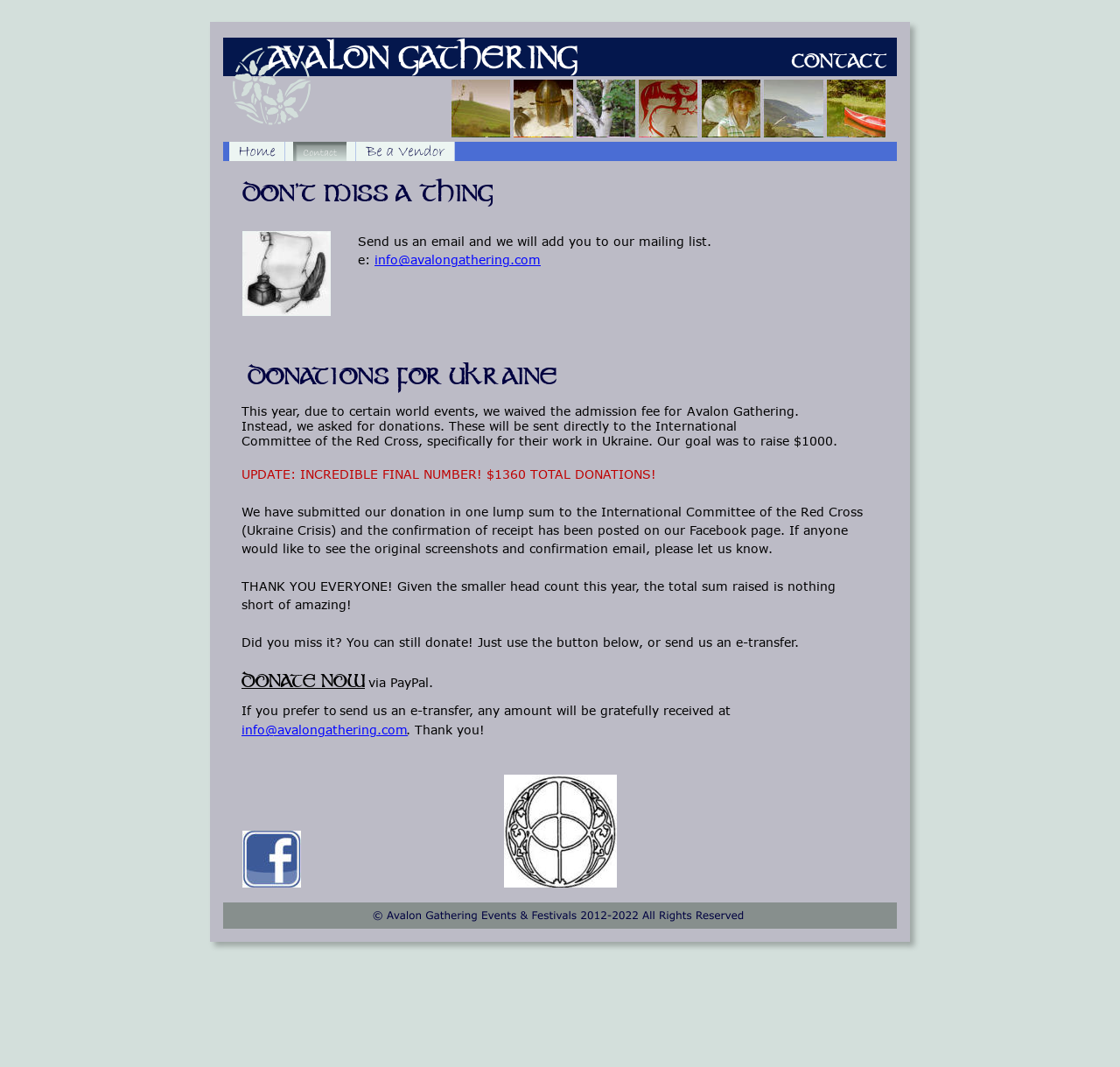Using the information in the image, give a detailed answer to the following question: What is the email address to send donations?

I found a link element with the text 'info@avalongathering.com' which is mentioned as the email address to send donations, as stated in the text 'If you prefer to send us an e-transfer, any amount will be gratefully received at info@avalongathering.com'.